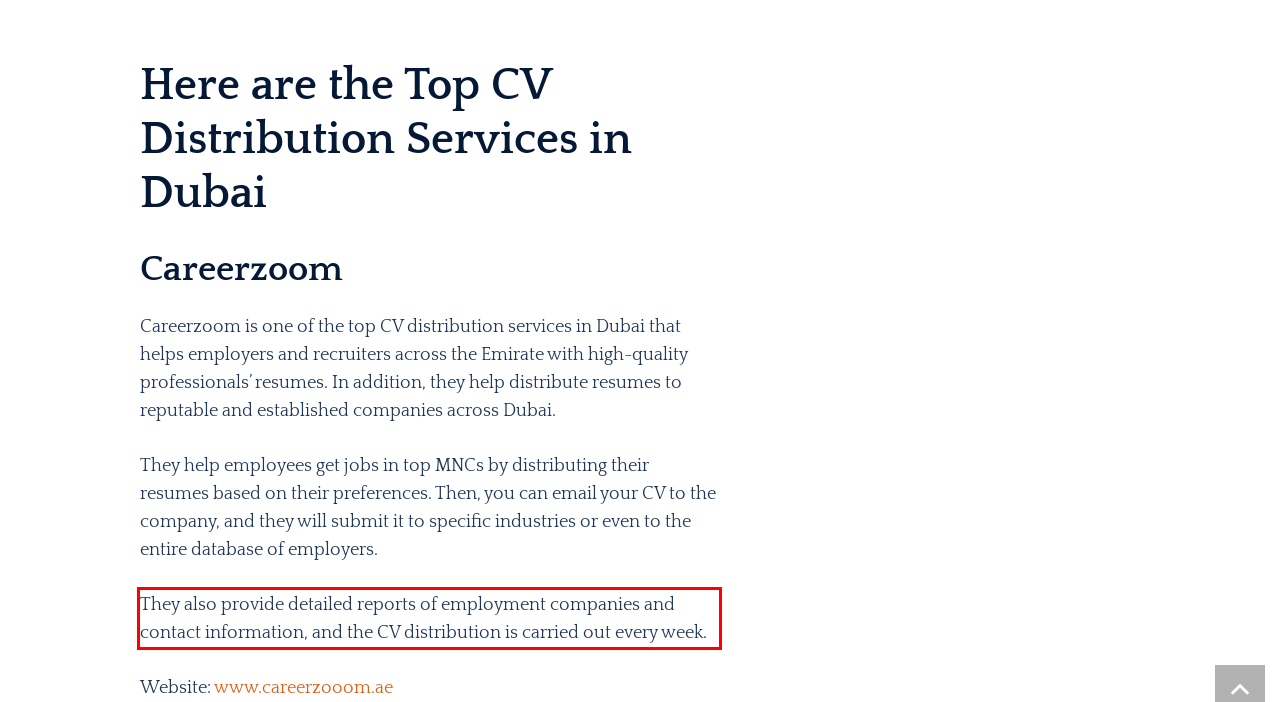Given a screenshot of a webpage containing a red bounding box, perform OCR on the text within this red bounding box and provide the text content.

They also provide detailed reports of employment companies and contact information, and the CV distribution is carried out every week.